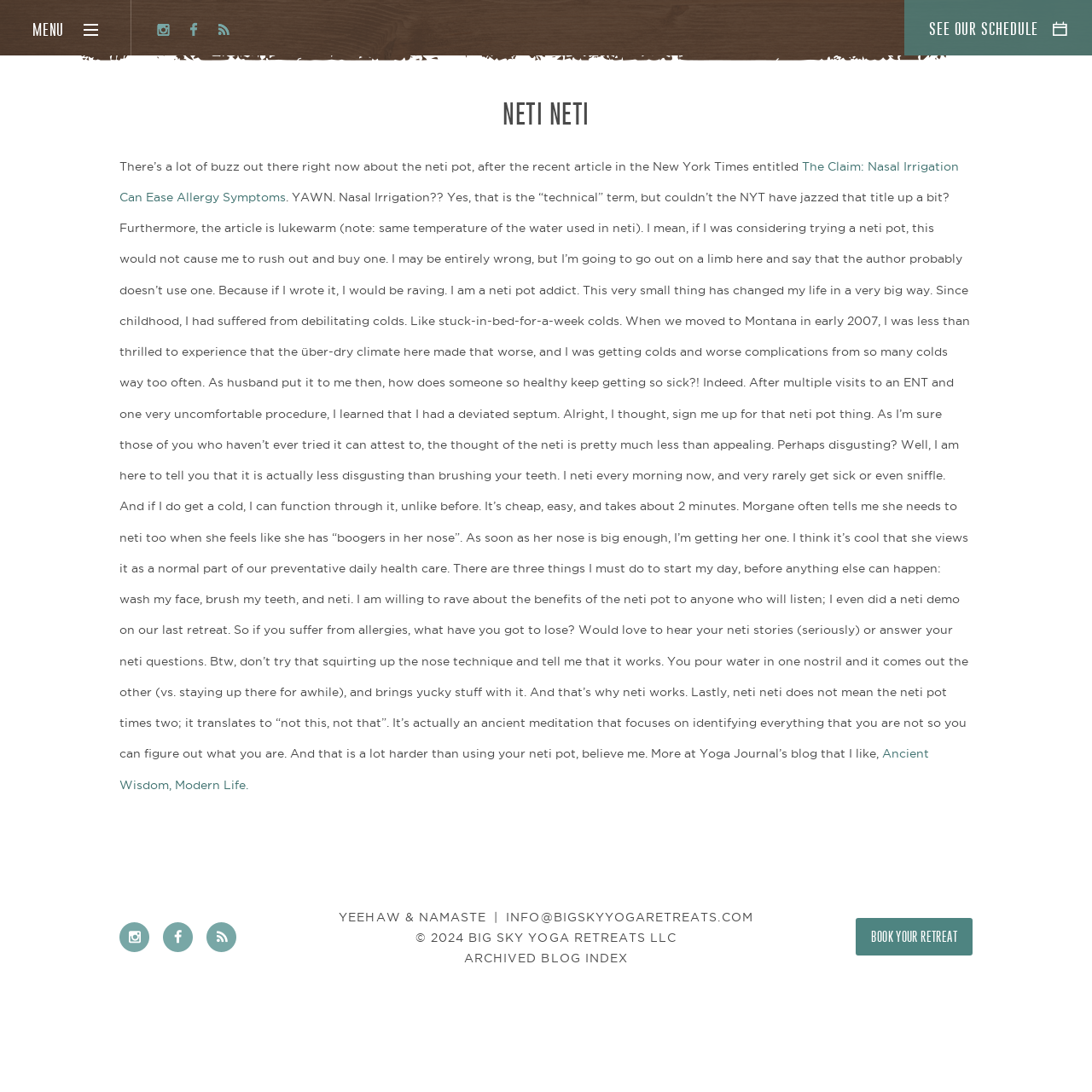What is the purpose of the neti pot?
Using the visual information from the image, give a one-word or short-phrase answer.

To ease allergy symptoms